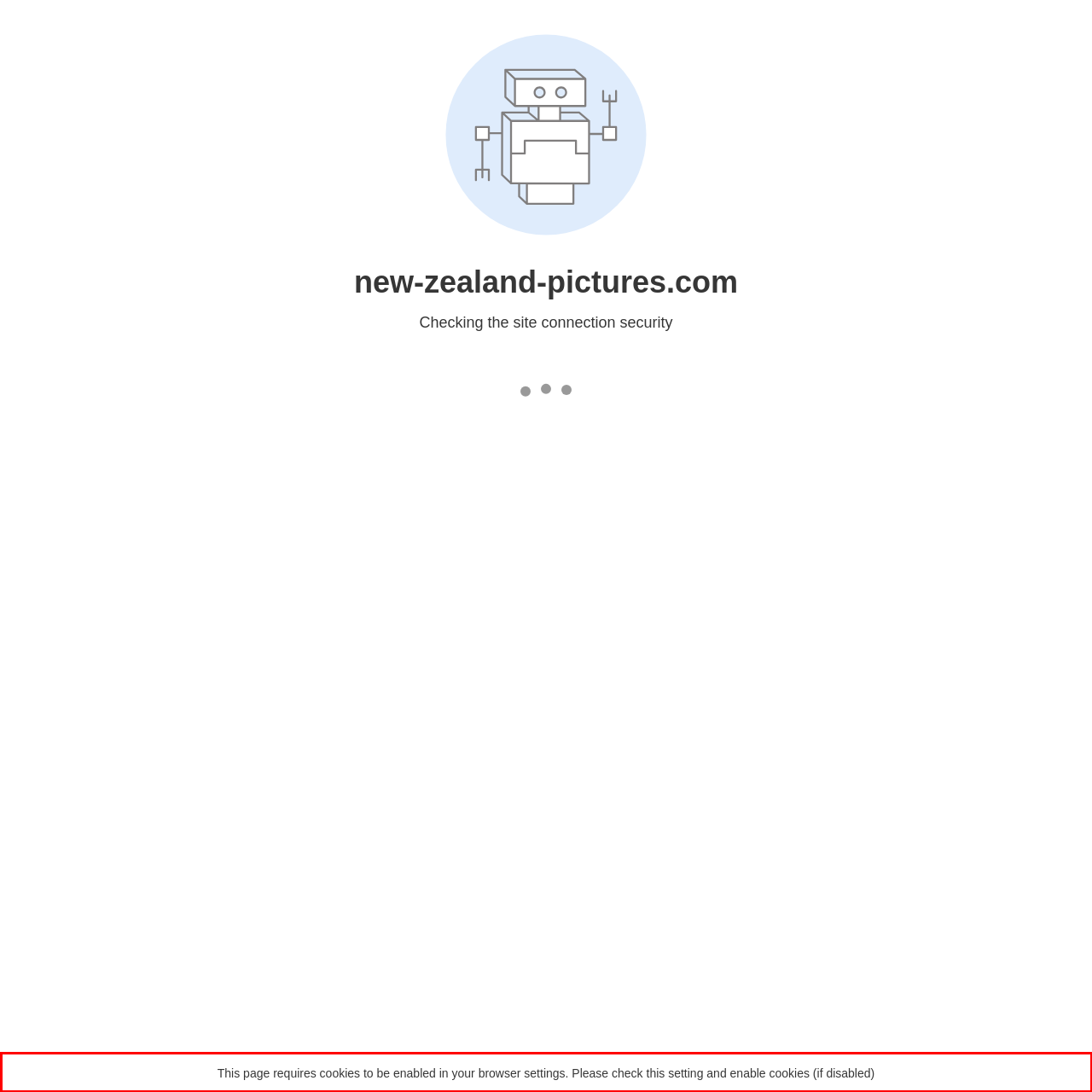Within the screenshot of the webpage, there is a red rectangle. Please recognize and generate the text content inside this red bounding box.

This page requires cookies to be enabled in your browser settings. Please check this setting and enable cookies (if disabled)